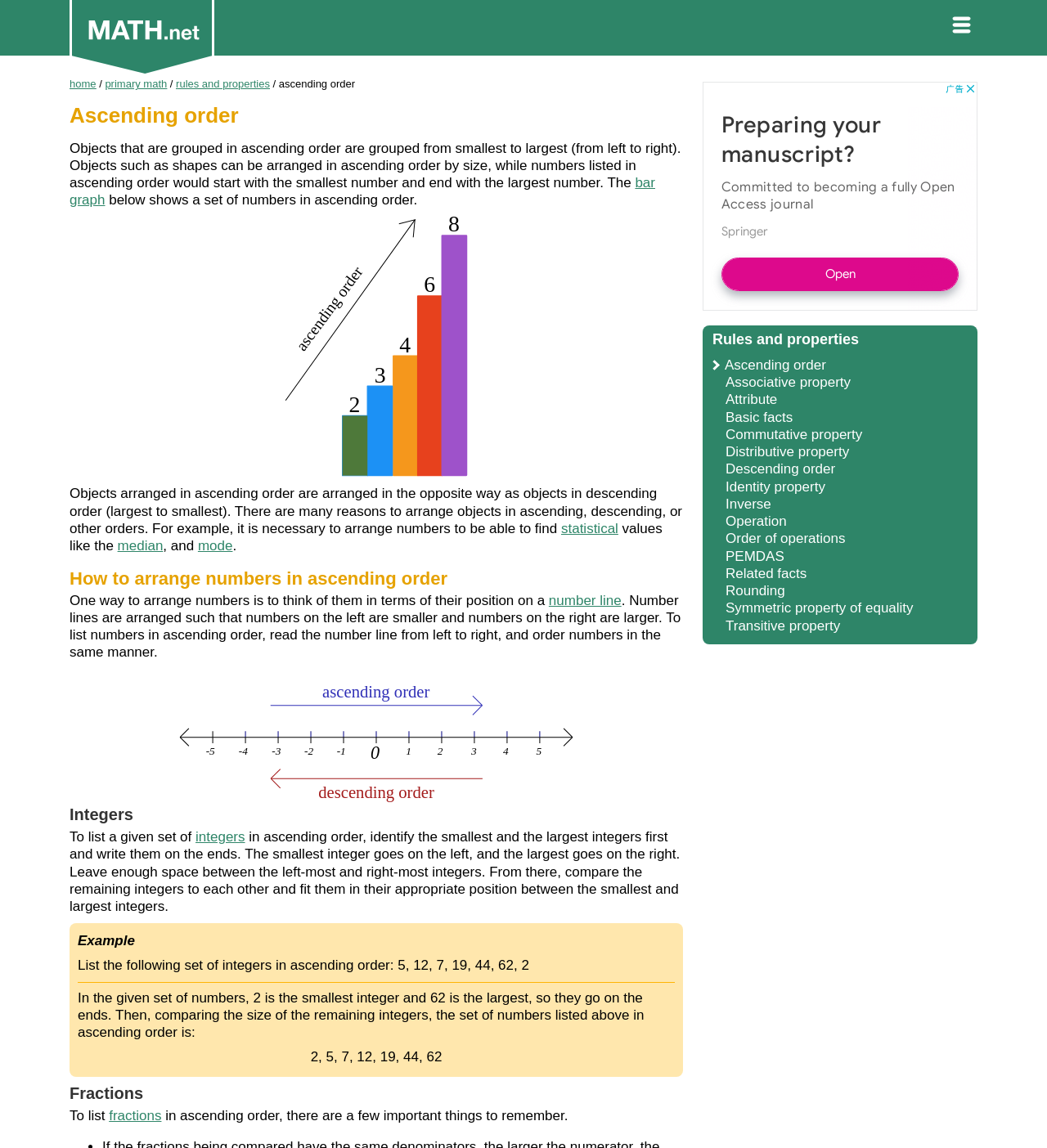For the following element description, predict the bounding box coordinates in the format (top-left x, top-left y, bottom-right x, bottom-right y). All values should be floating point numbers between 0 and 1. Description: Symmetric property of equality

[0.693, 0.523, 0.872, 0.537]